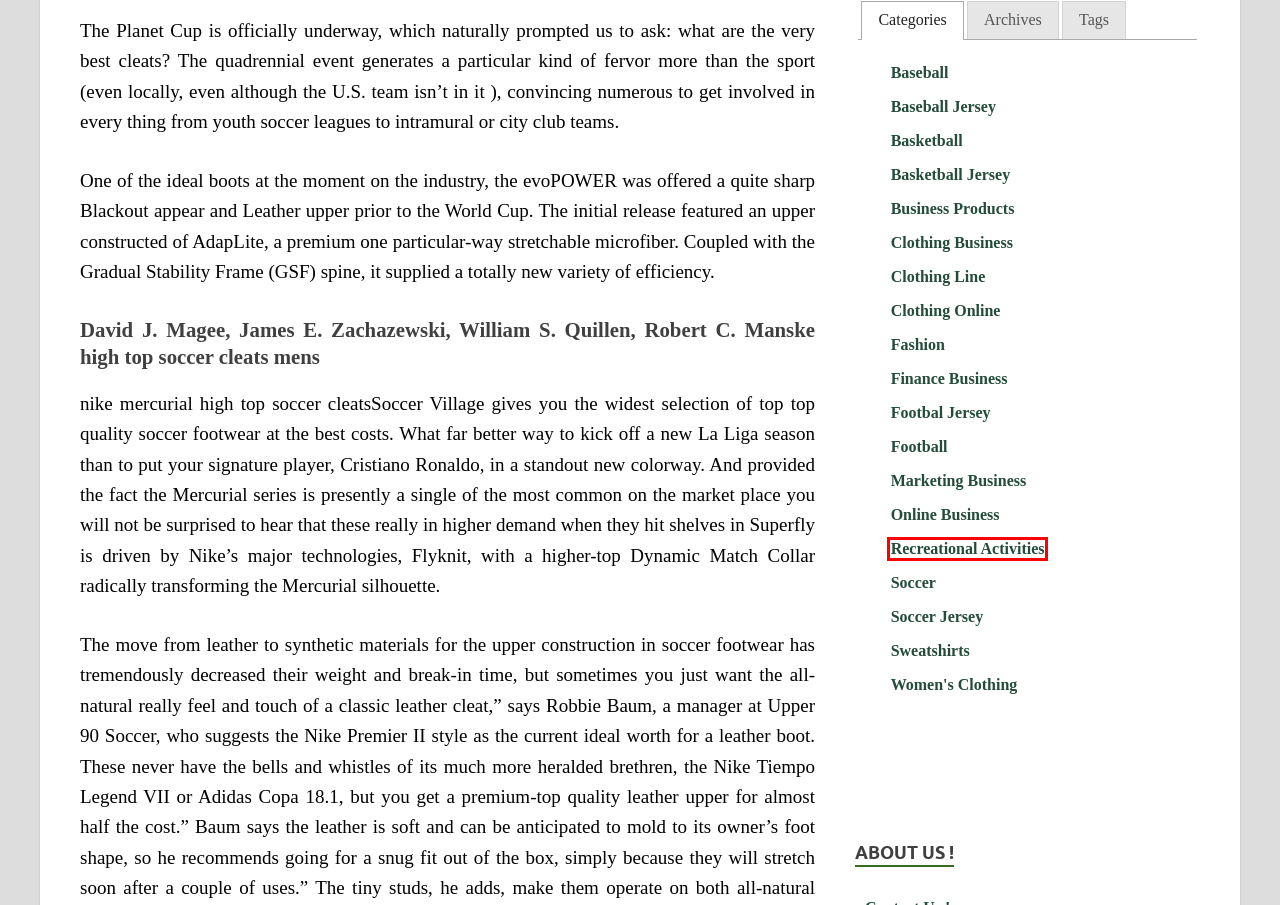Using the screenshot of a webpage with a red bounding box, pick the webpage description that most accurately represents the new webpage after the element inside the red box is clicked. Here are the candidates:
A. Wholesale Clothing - Low-cost Exercise Clothing Sell Fast | morrismendez.com
B. What is Crowdfunding and How Does it Work? | morrismendez.com
C. Soccer Jersey Style: Sponsor Placement Regulations | morrismendez.com
D. Types of Invoice Finance and Invoice Factoring | morrismendez.com
E. HitMag WordPress Theme
F. Customizing Your Baseball Jersey: Exploring Design Options and Styles | morrismendez.com
G. Recreational Activities | morrismendez.com
H. morrismendez.com

G